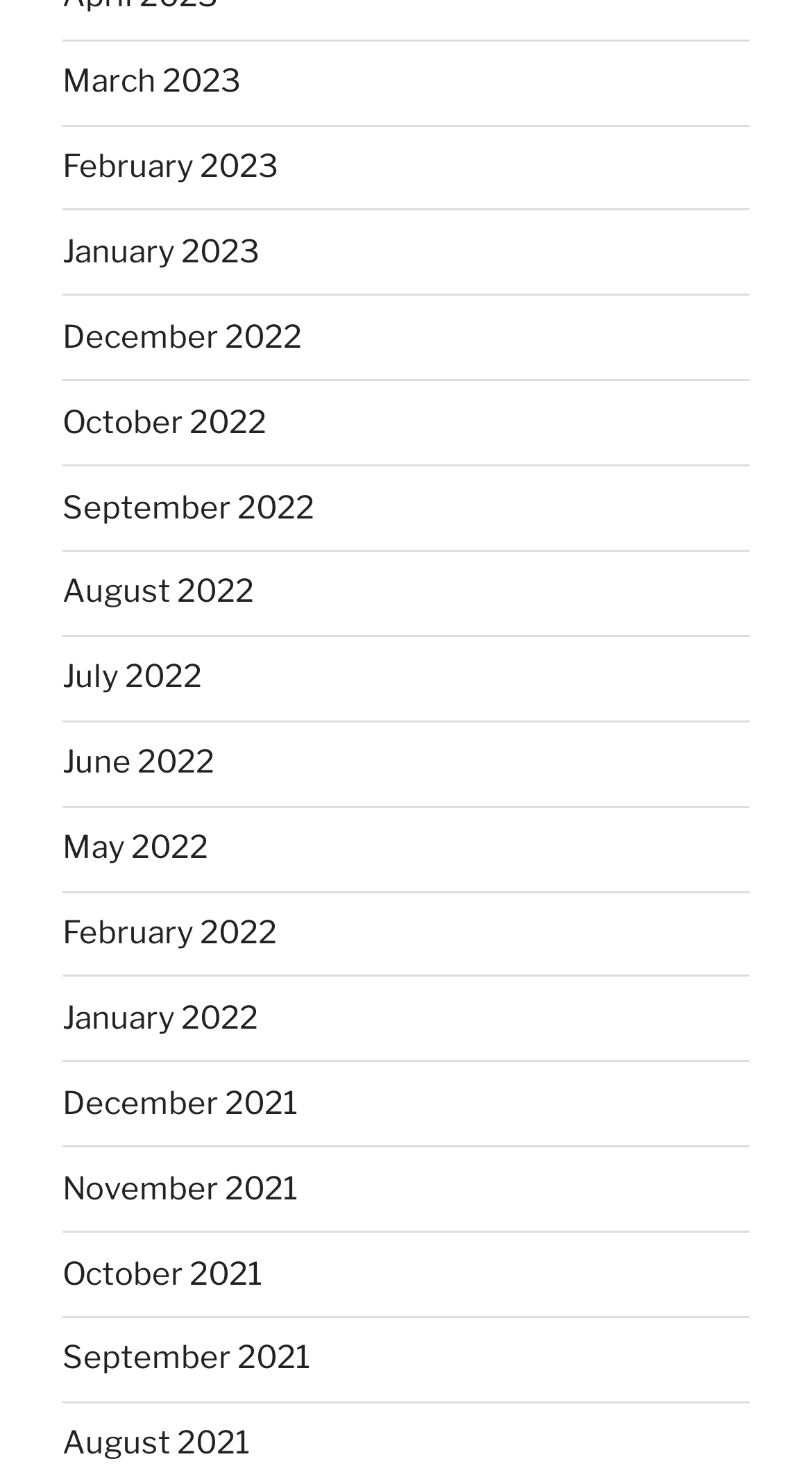Refer to the image and provide a thorough answer to this question:
How many months are listed?

I counted the number of links on the webpage, and there are 12 links, each representing a month from March 2023 to August 2021.